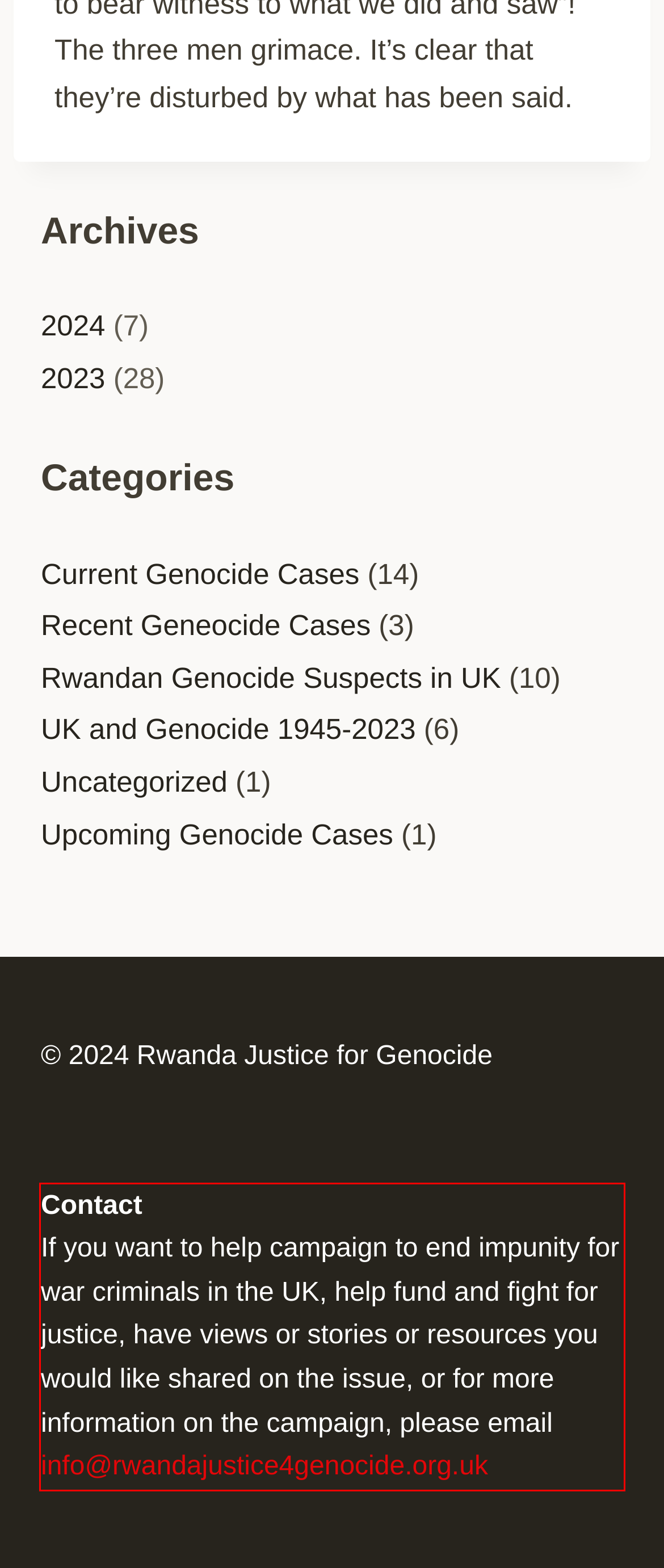You have a screenshot of a webpage where a UI element is enclosed in a red rectangle. Perform OCR to capture the text inside this red rectangle.

Contact If you want to help campaign to end impunity for war criminals in the UK, help fund and fight for justice, have views or stories or resources you would like shared on the issue, or for more information on the campaign, please email info@rwandajustice4genocide.org.uk